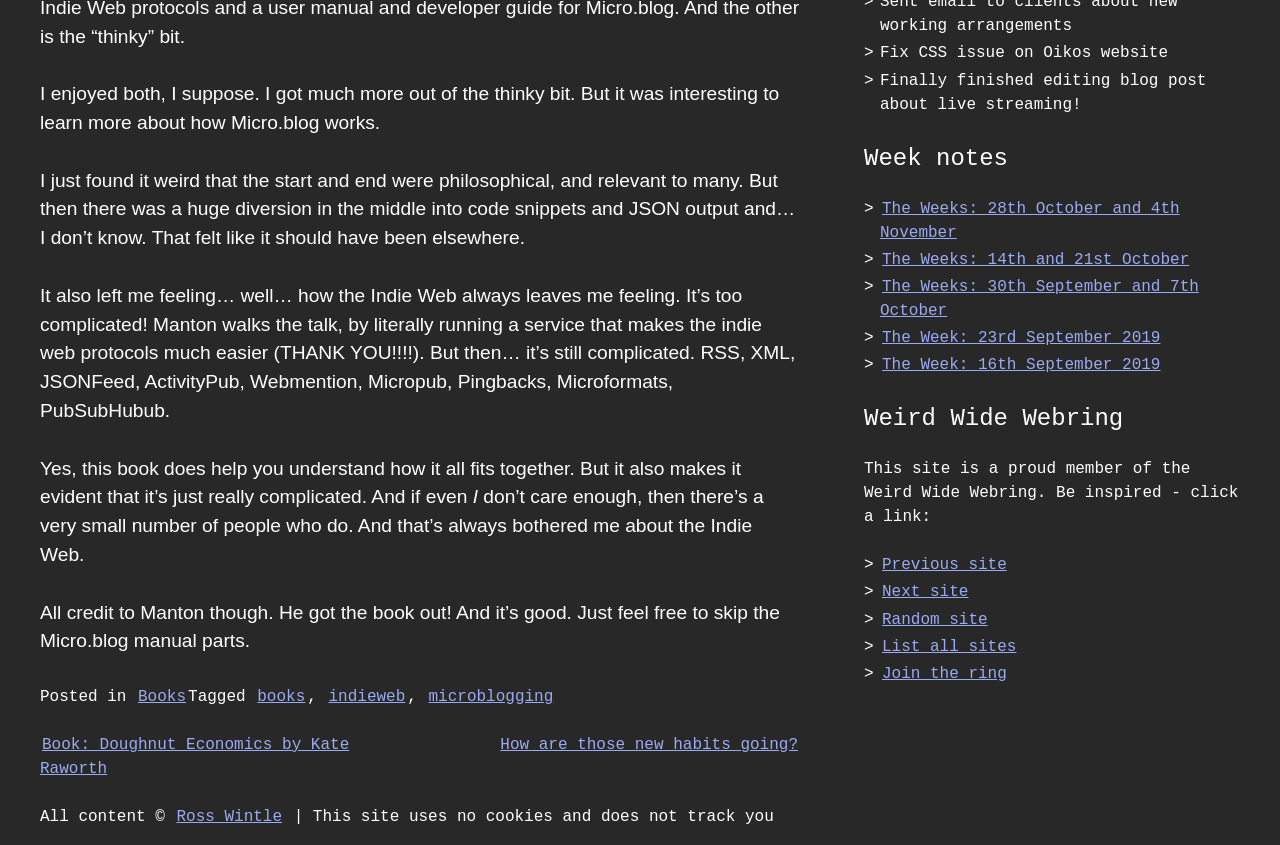Please identify the bounding box coordinates of the element's region that needs to be clicked to fulfill the following instruction: "Click on SAVE button". The bounding box coordinates should consist of four float numbers between 0 and 1, i.e., [left, top, right, bottom].

None